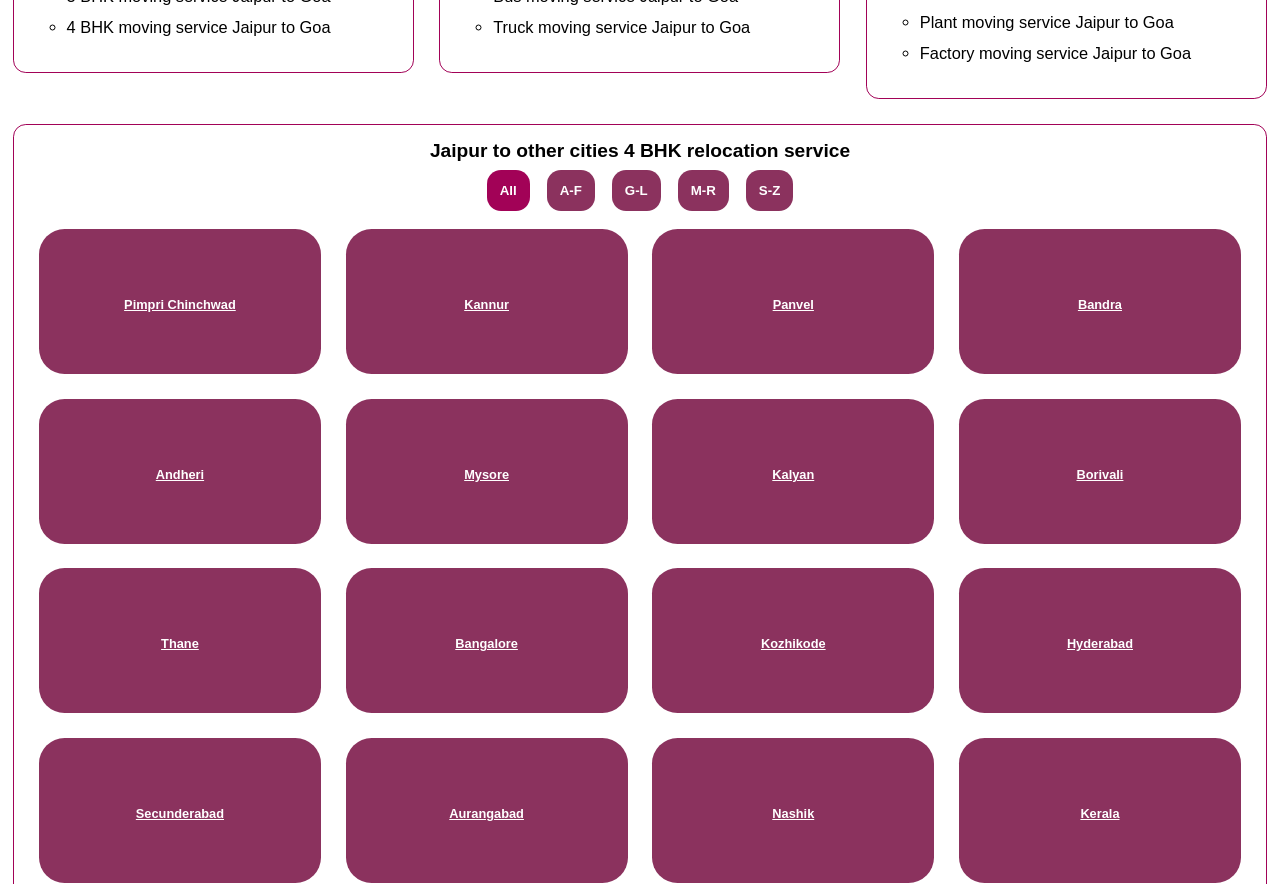Determine the bounding box coordinates of the region I should click to achieve the following instruction: "Click the 'G-L' button". Ensure the bounding box coordinates are four float numbers between 0 and 1, i.e., [left, top, right, bottom].

[0.478, 0.192, 0.516, 0.238]